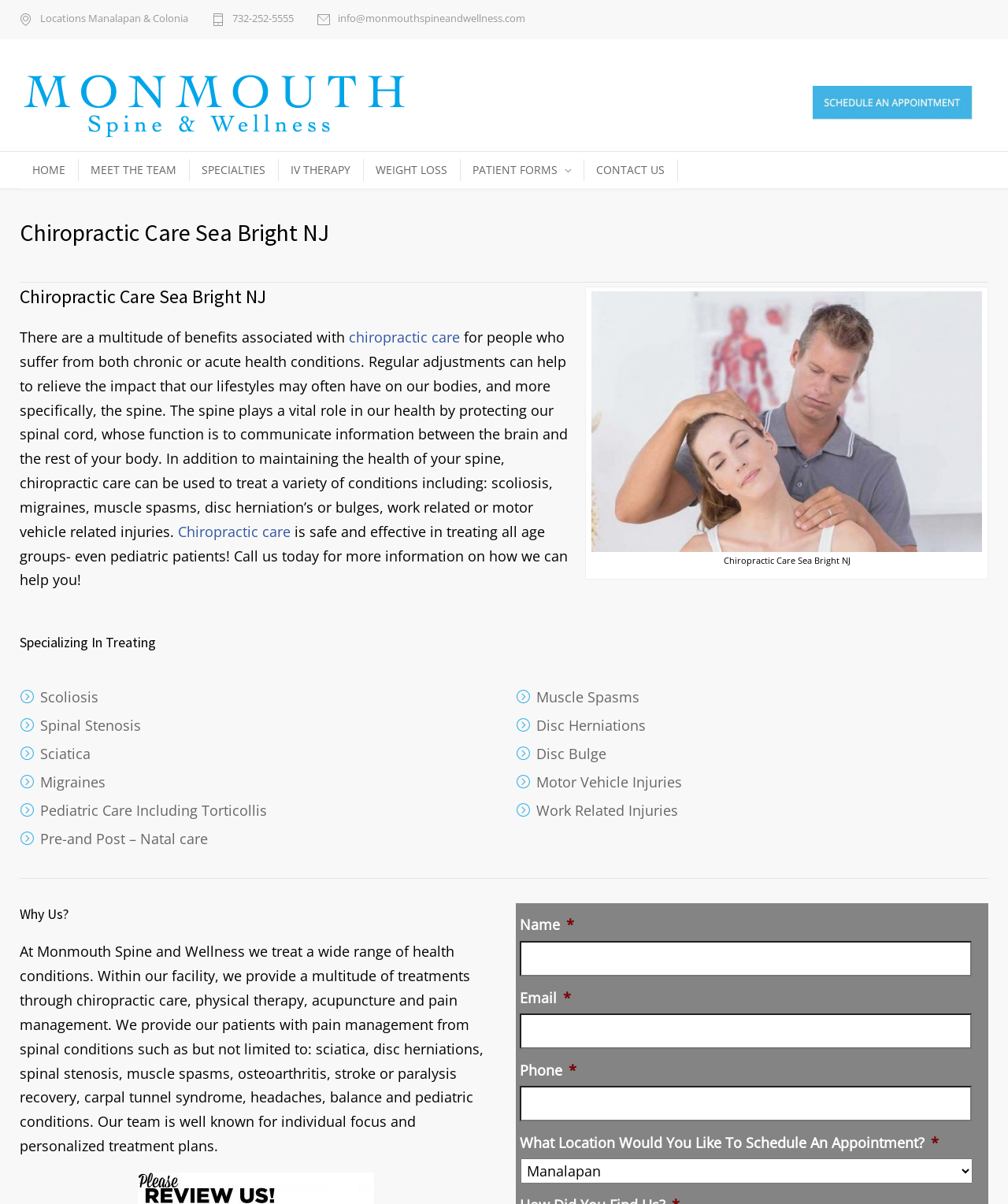Please determine the bounding box coordinates of the element's region to click for the following instruction: "Learn about 'Scared Dog Alert! Minimize Dog’s Fear of Fireworks'".

None